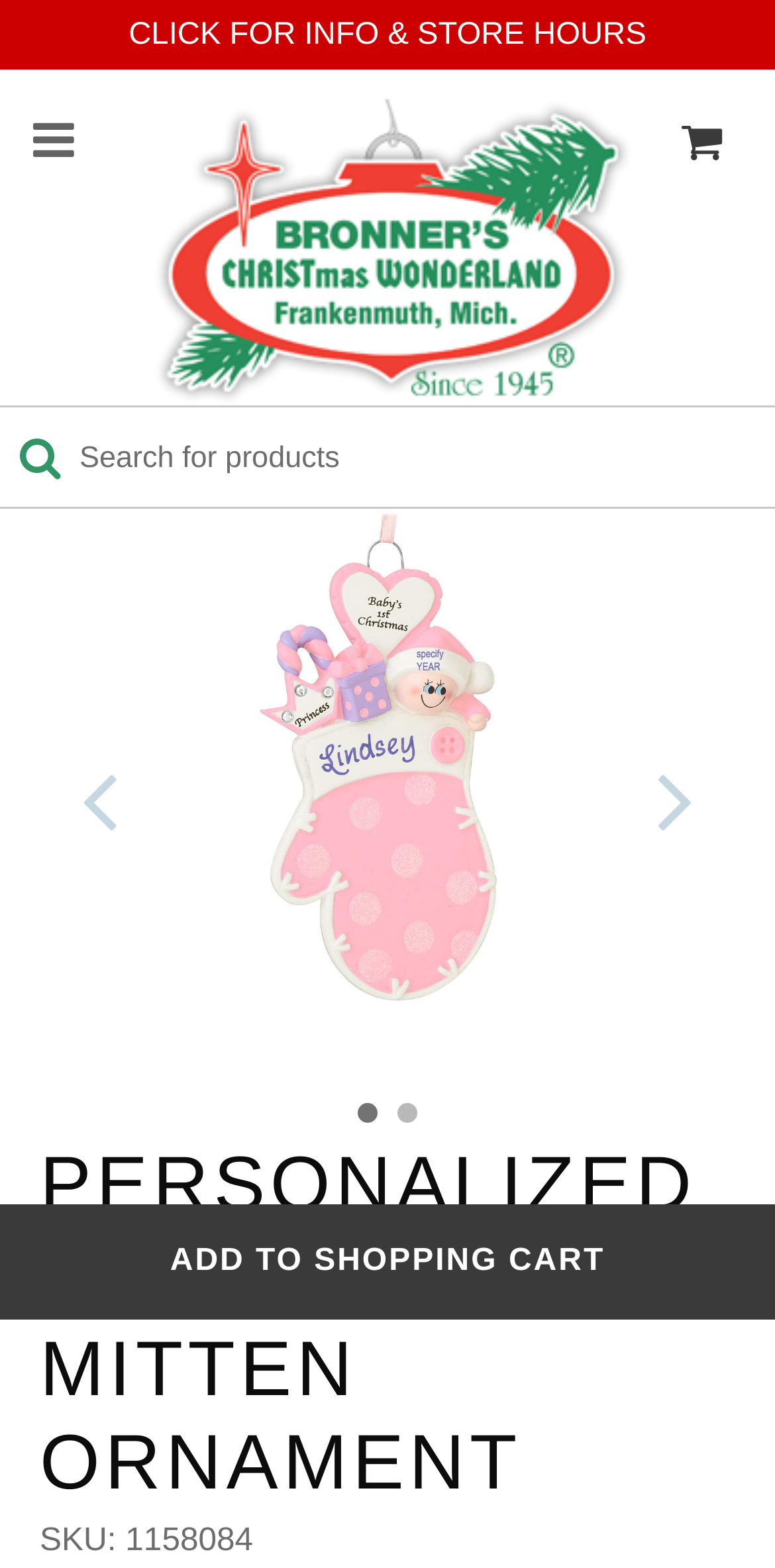What is the color of the glitter on the mitten ornament?
Please utilize the information in the image to give a detailed response to the question.

Based on the webpage, the mitten ornament is described as being 'accented in iridescent glitter', which suggests that the glitter on the ornament has an iridescent color.